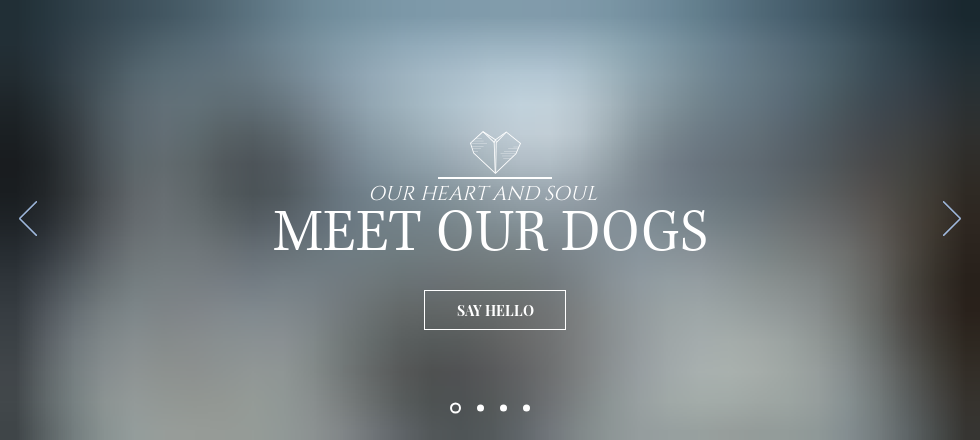Please respond to the question with a concise word or phrase:
What is emphasized by the subheading?

Emotional bond and dedication